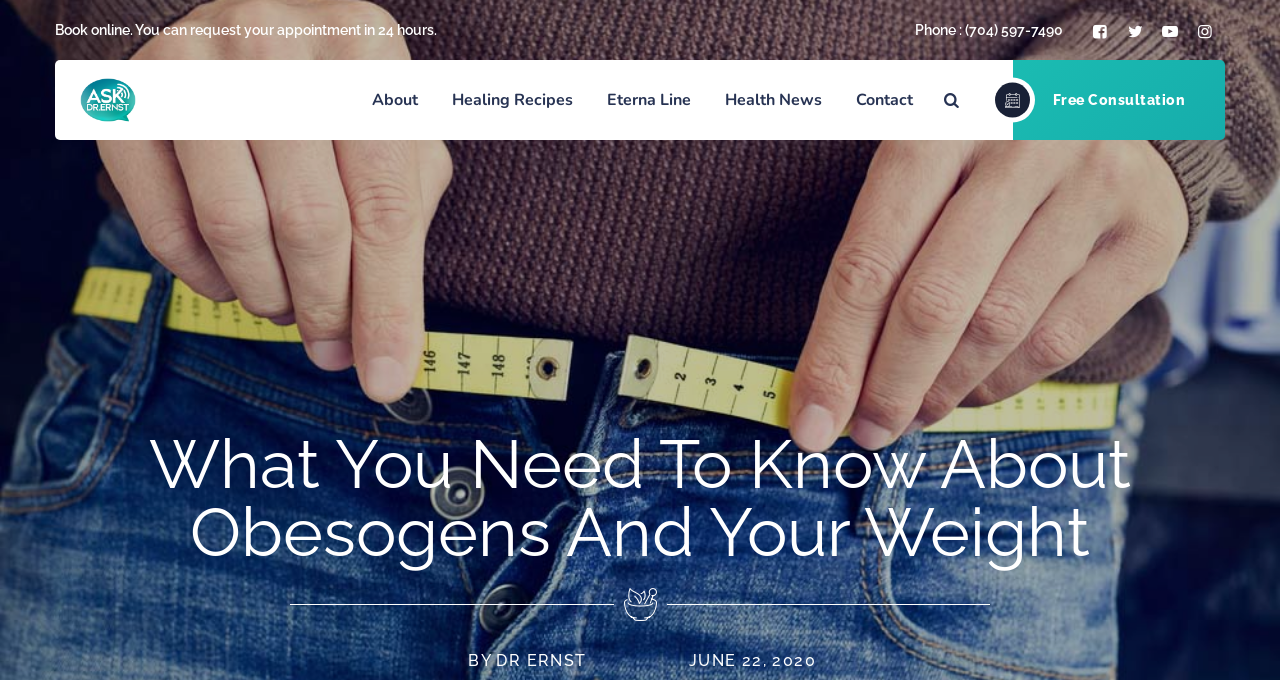What is the date of the article?
Using the details from the image, give an elaborate explanation to answer the question.

I found the date of the article by looking at the bottom of the webpage, where it says 'JUNE 22, 2020'.